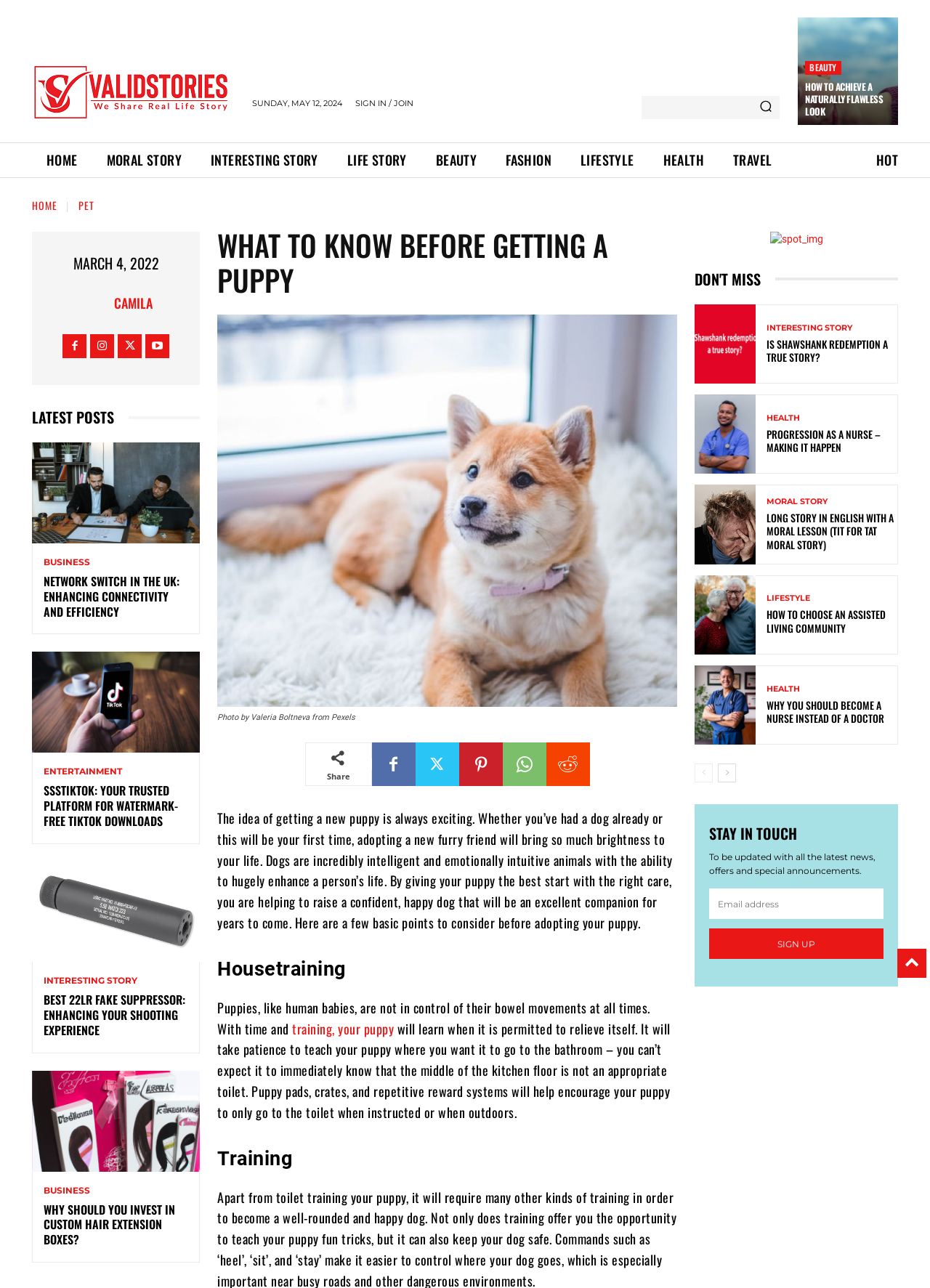Determine the main heading of the webpage and generate its text.

WHAT TO KNOW BEFORE GETTING A PUPPY